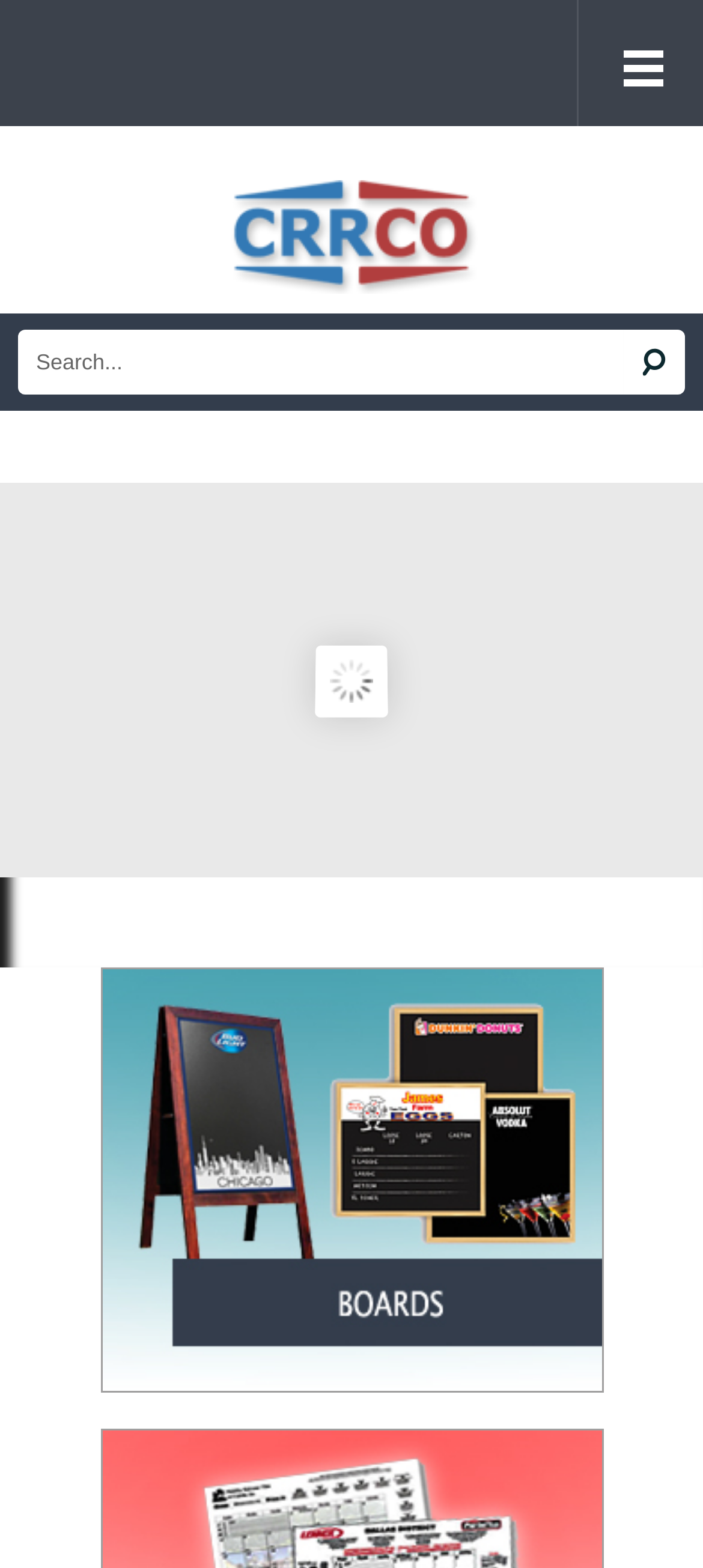Locate the bounding box coordinates of the UI element described by: "name="s" placeholder="Search..."". Provide the coordinates as four float numbers between 0 and 1, formatted as [left, top, right, bottom].

[0.026, 0.21, 0.887, 0.252]